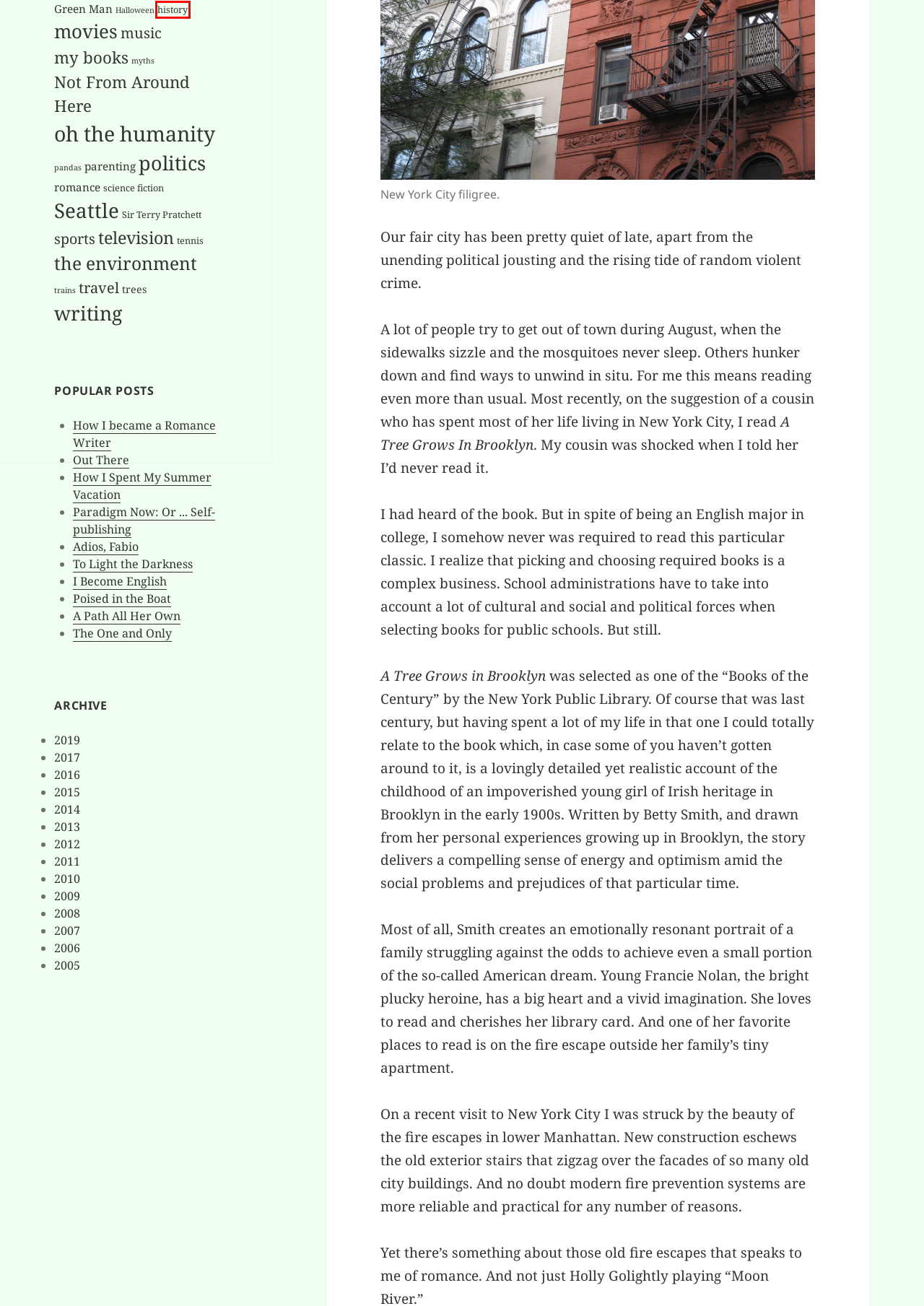Evaluate the webpage screenshot and identify the element within the red bounding box. Select the webpage description that best fits the new webpage after clicking the highlighted element. Here are the candidates:
A. music – The Constant Harper
B. 2015 – The Constant Harper
C. 2013 – The Constant Harper
D. 2008 – The Constant Harper
E. Halloween – The Constant Harper
F. 2006 – The Constant Harper
G. science fiction – The Constant Harper
H. history – The Constant Harper

H